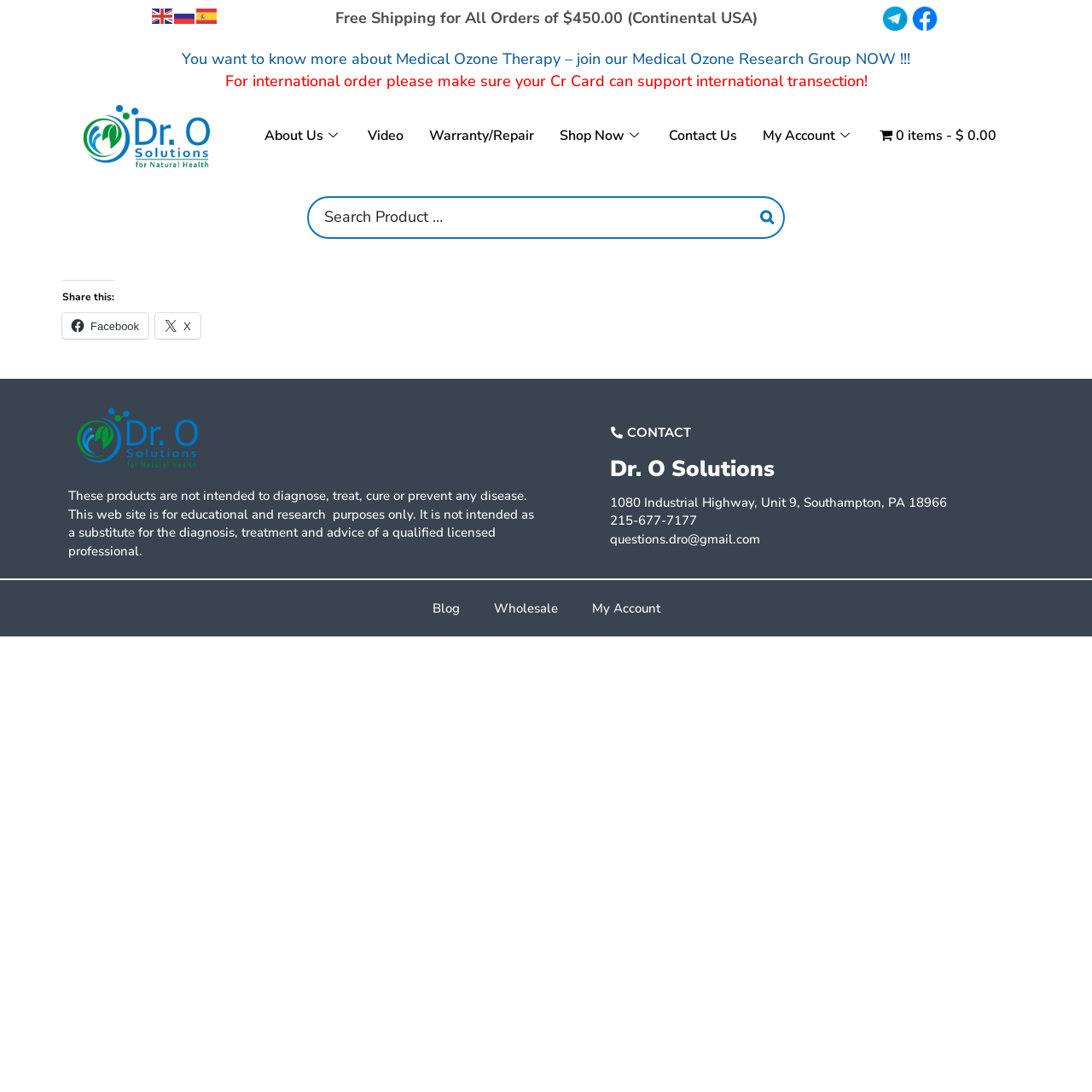Kindly determine the bounding box coordinates for the area that needs to be clicked to execute this instruction: "Visit About Us page".

[0.23, 0.093, 0.325, 0.155]